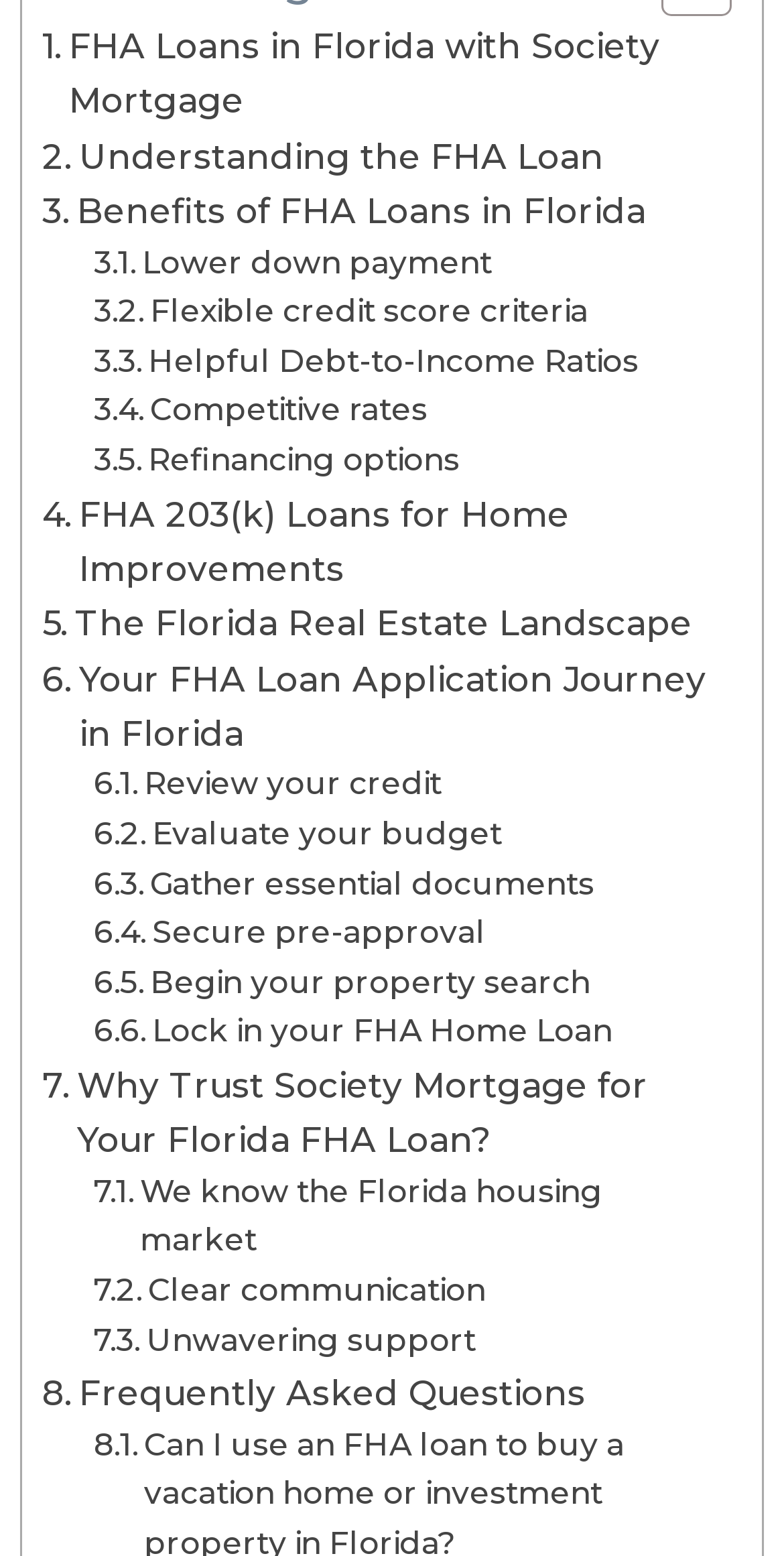Please locate the bounding box coordinates for the element that should be clicked to achieve the following instruction: "Learn about FHA Loans in Florida". Ensure the coordinates are given as four float numbers between 0 and 1, i.e., [left, top, right, bottom].

[0.054, 0.012, 0.921, 0.082]